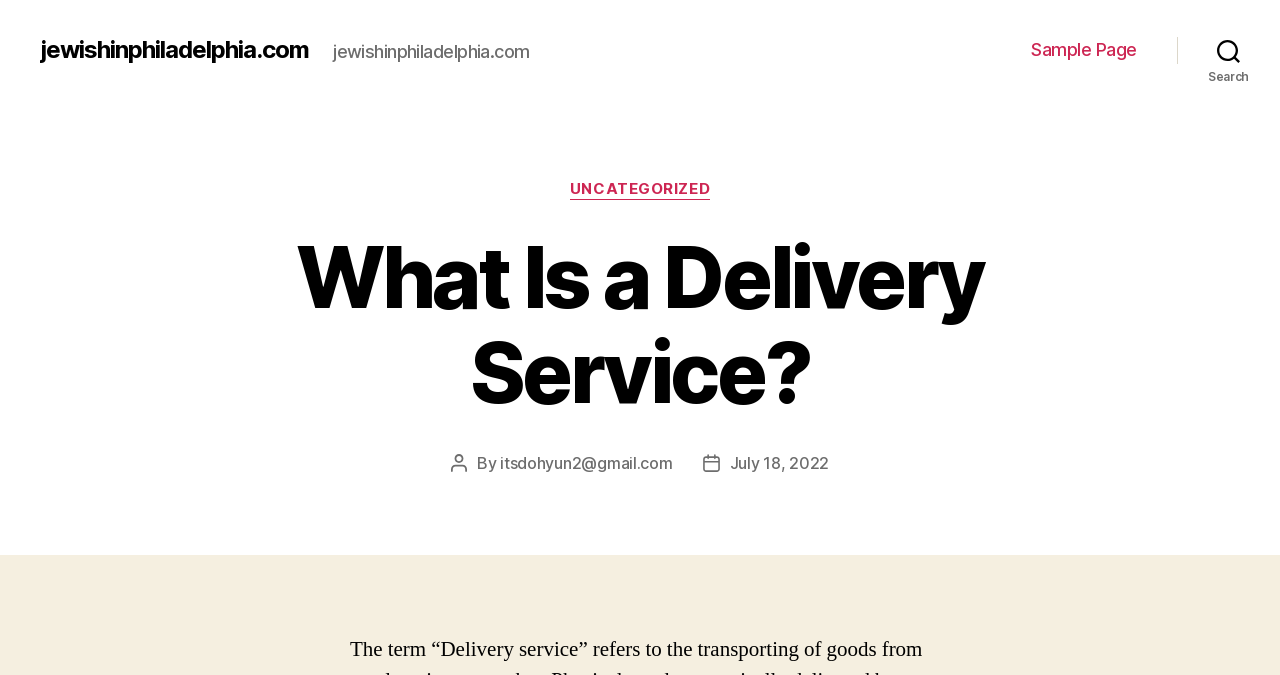Please provide a short answer using a single word or phrase for the question:
Who is the author of the current post?

itsdohyun2@gmail.com